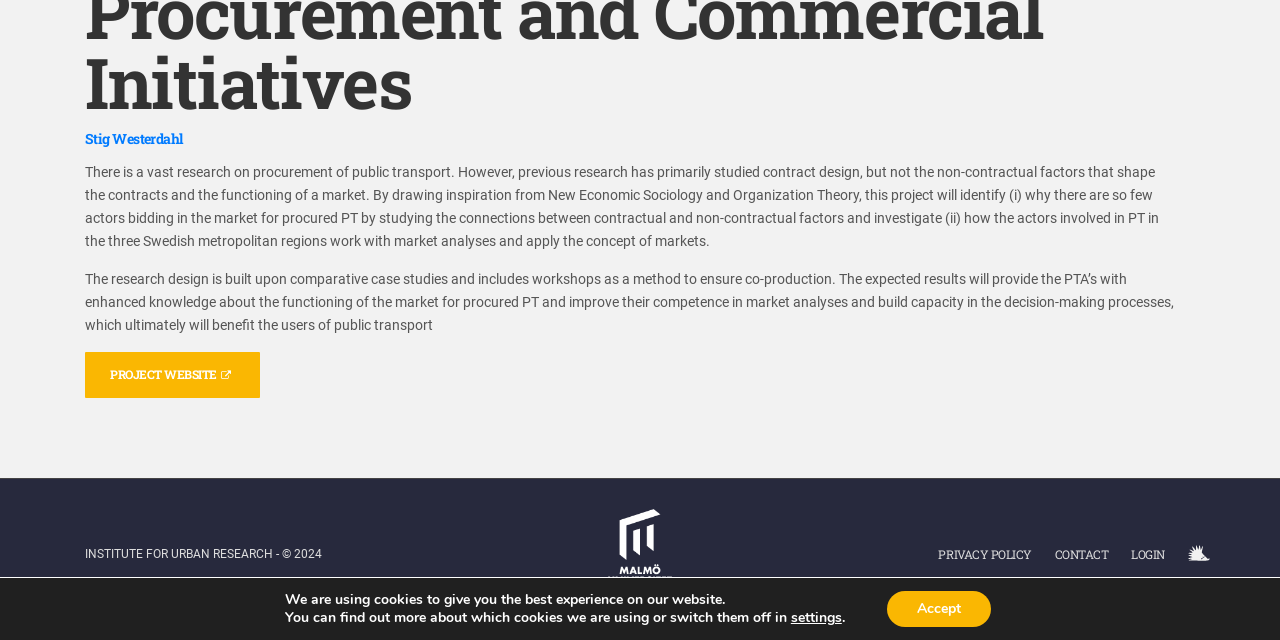Give the bounding box coordinates for the element described by: "Project Website".

[0.066, 0.55, 0.203, 0.622]